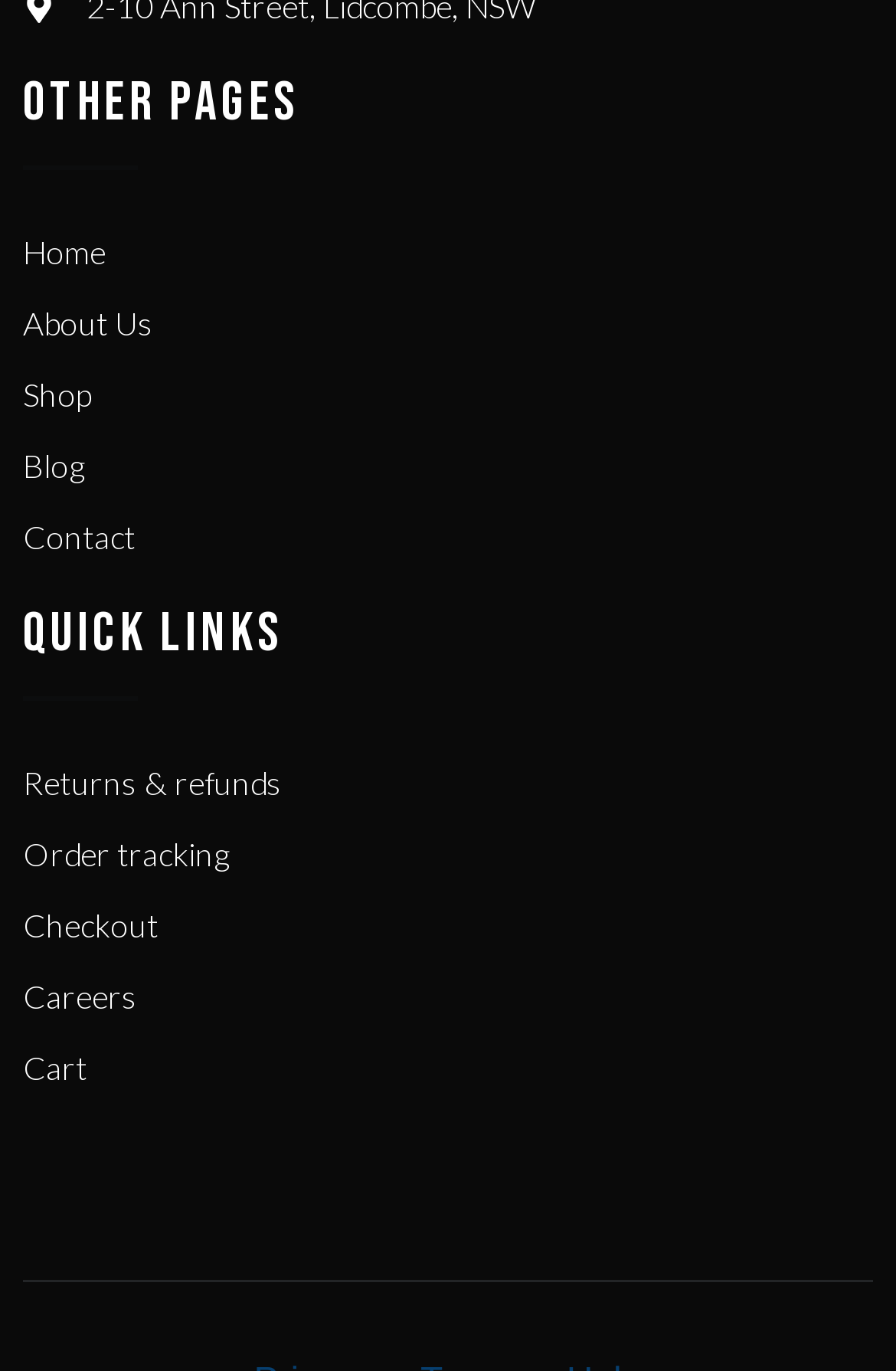How many navigation links are under OTHER PAGES?
Look at the screenshot and respond with a single word or phrase.

5